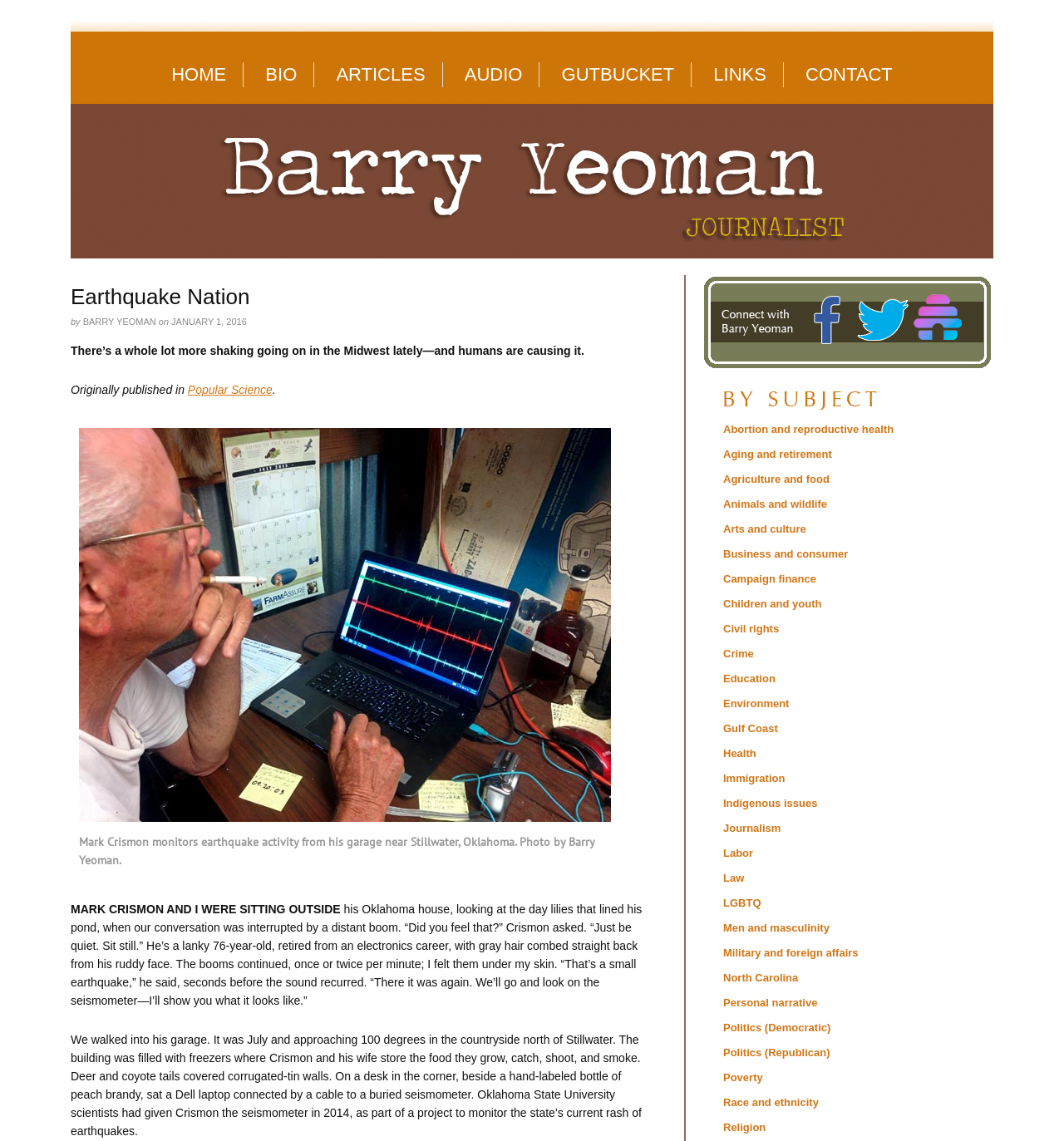Determine the bounding box coordinates in the format (top-left x, top-left y, bottom-right x, bottom-right y). Ensure all values are floating point numbers between 0 and 1. Identify the bounding box of the UI element described by: Military and foreign affairs

[0.68, 0.83, 0.807, 0.84]